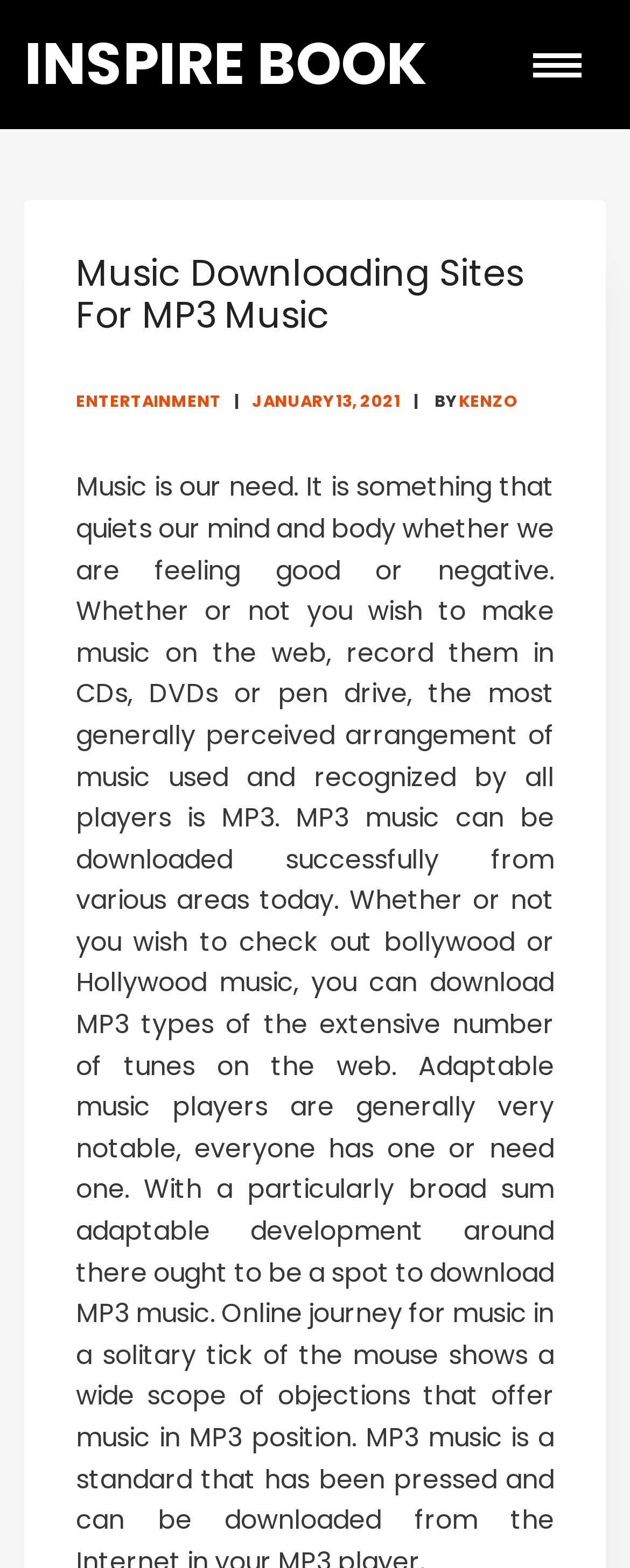Answer the question in a single word or phrase:
When was the article published?

JANUARY 13, 2021